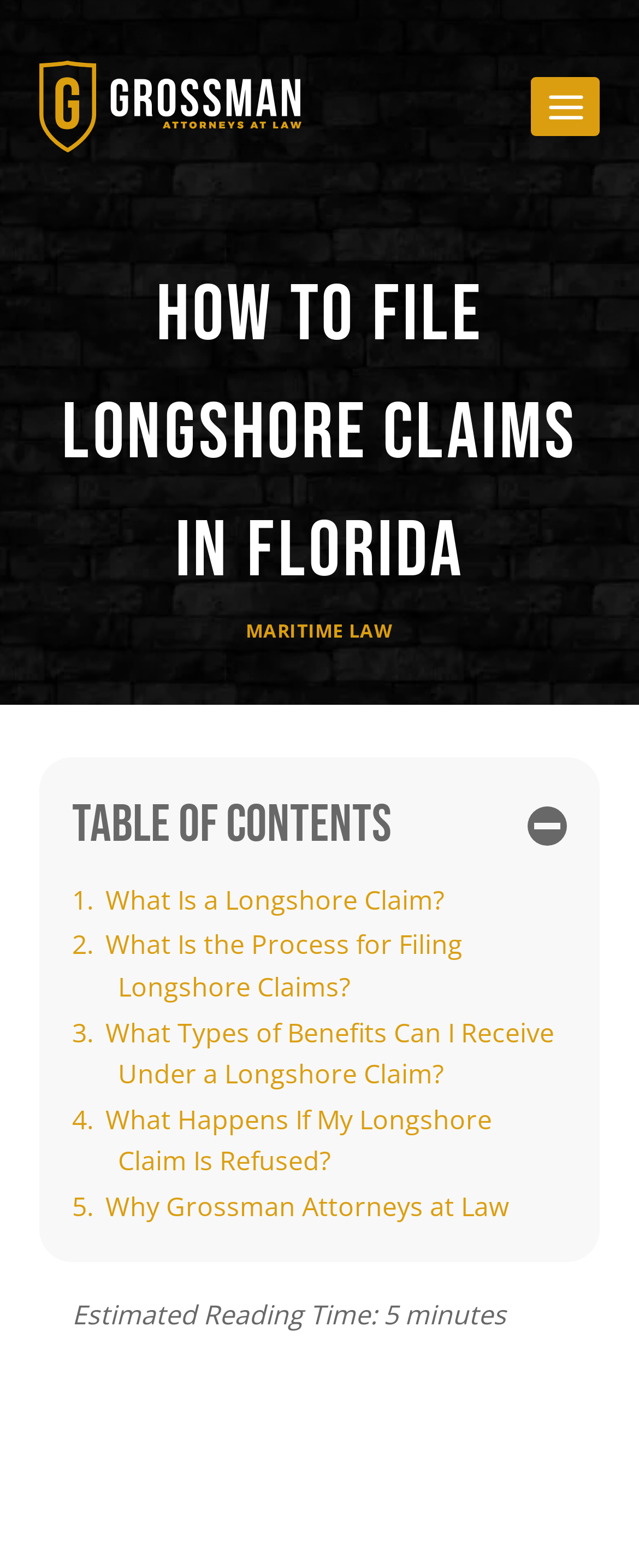Given the element description: "Maritime Law", predict the bounding box coordinates of the UI element it refers to, using four float numbers between 0 and 1, i.e., [left, top, right, bottom].

[0.385, 0.394, 0.615, 0.41]